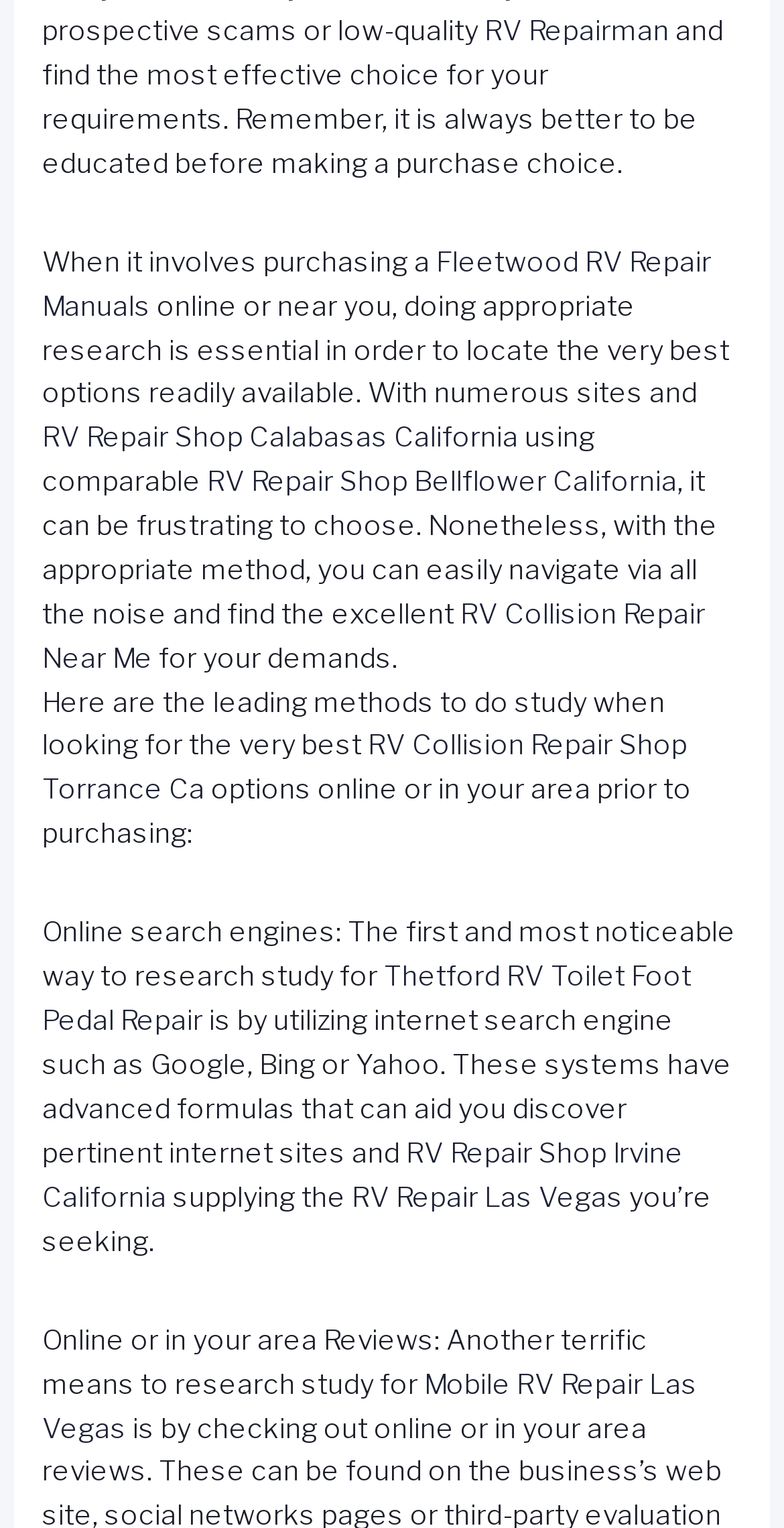Bounding box coordinates are given in the format (top-left x, top-left y, bottom-right x, bottom-right y). All values should be floating point numbers between 0 and 1. Provide the bounding box coordinate for the UI element described as: RV Collision Repair Near Me

[0.054, 0.391, 0.9, 0.441]